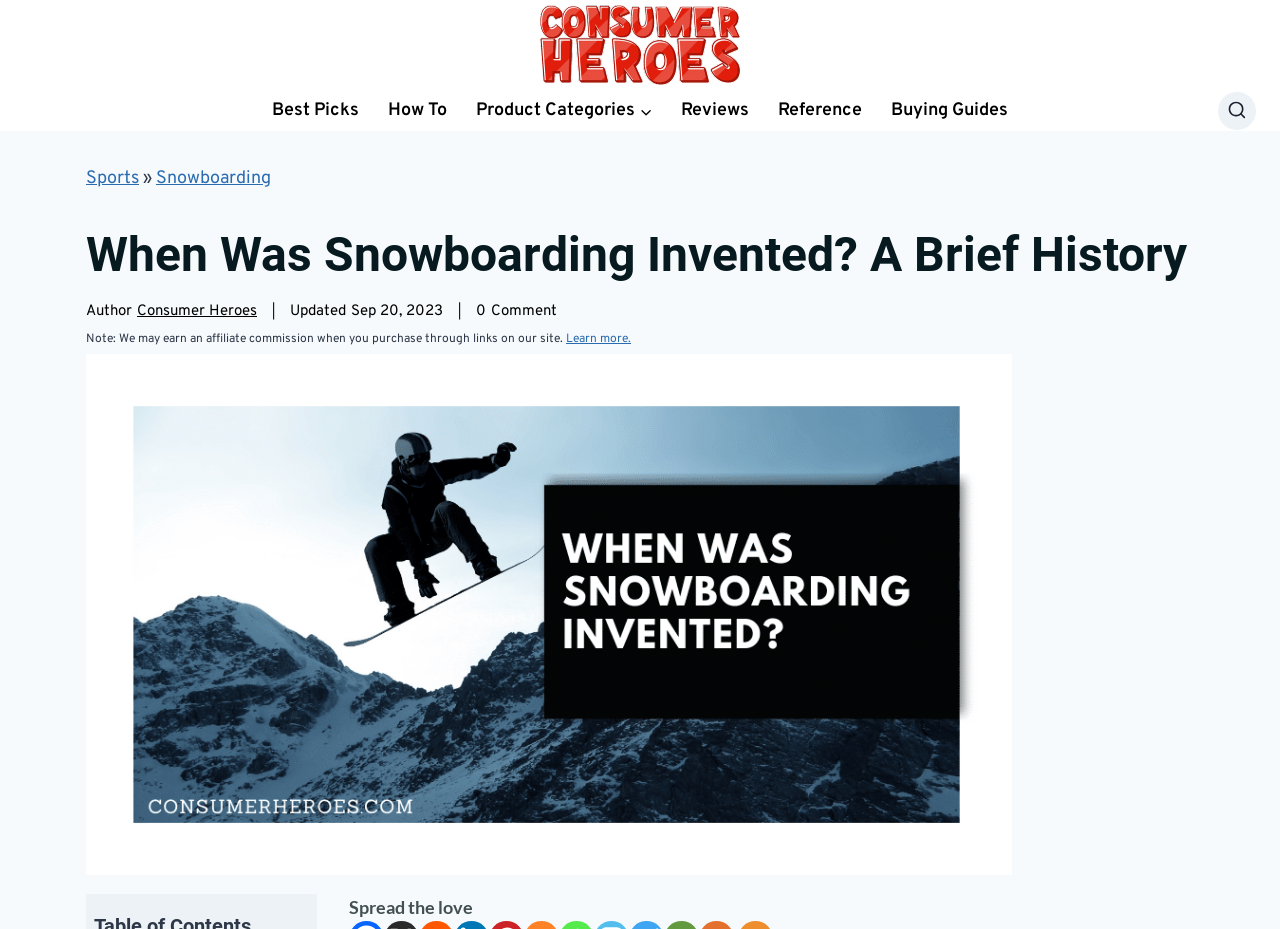Identify the main heading of the webpage and provide its text content.

When Was Snowboarding Invented? A Brief History